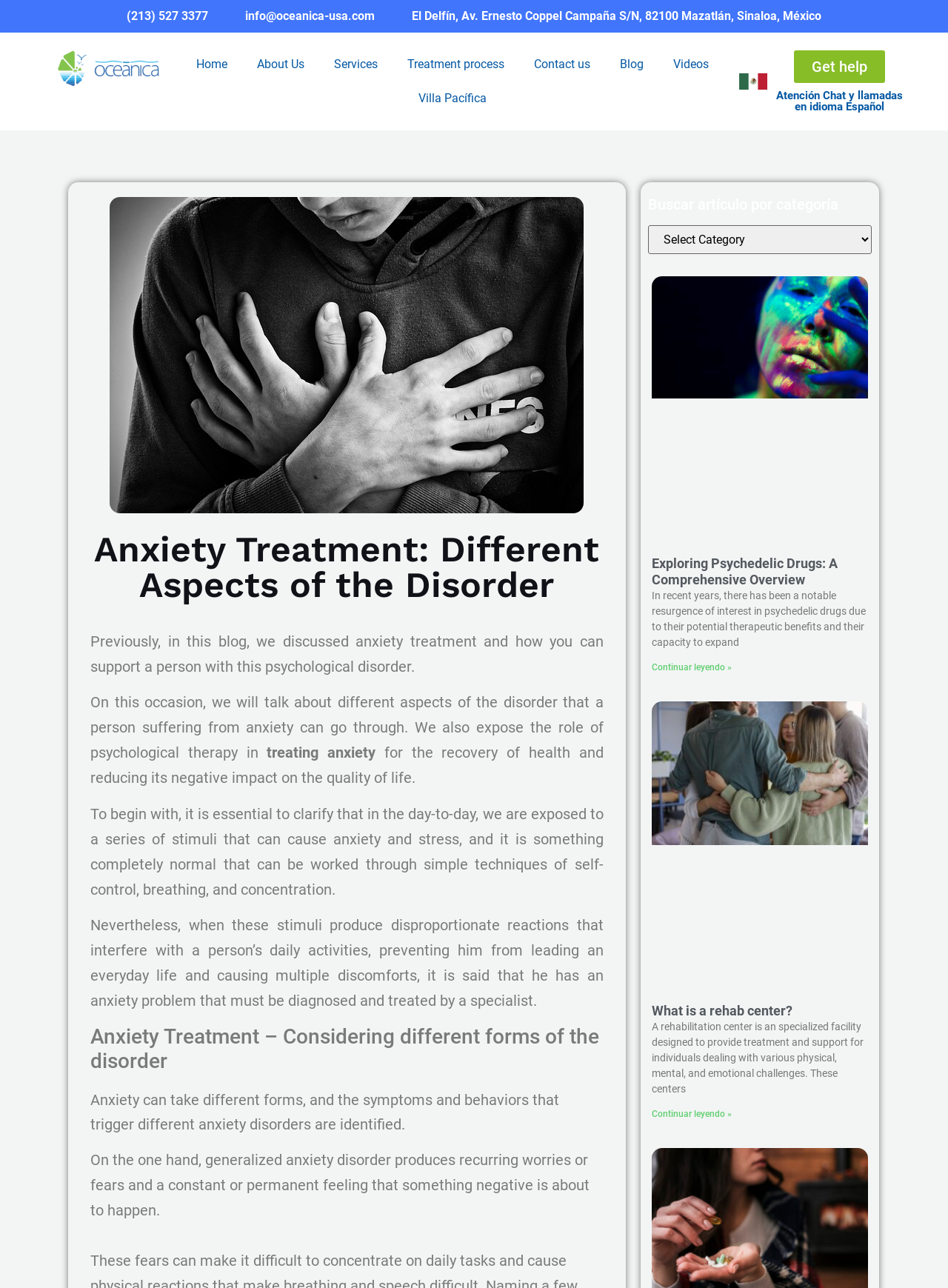Locate the bounding box coordinates of the item that should be clicked to fulfill the instruction: "Contact us through phone number '(213) 527 3377'".

[0.134, 0.006, 0.22, 0.02]